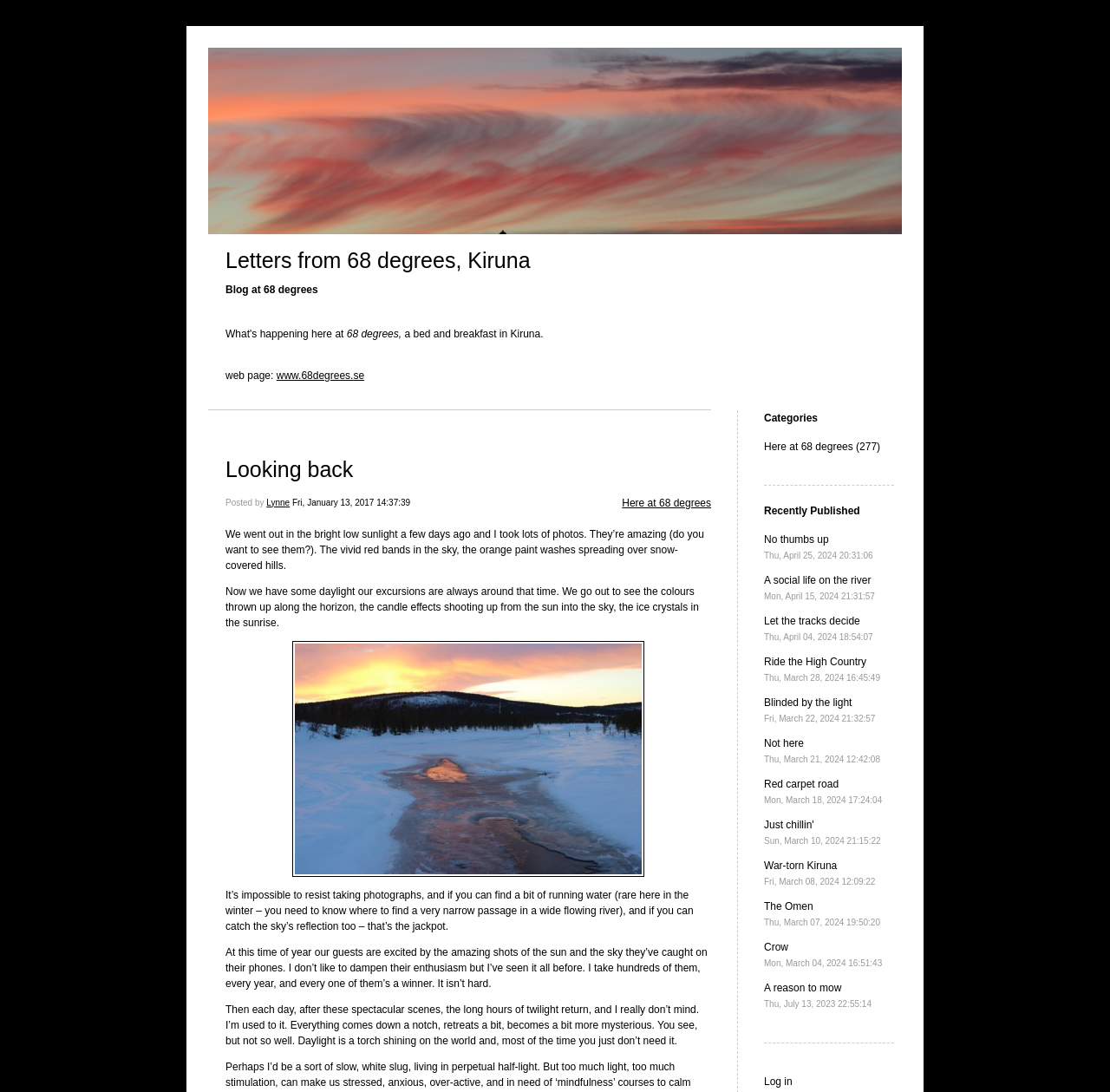Find the bounding box coordinates for the area that must be clicked to perform this action: "Read the 'Looking back' article".

[0.203, 0.419, 0.318, 0.441]